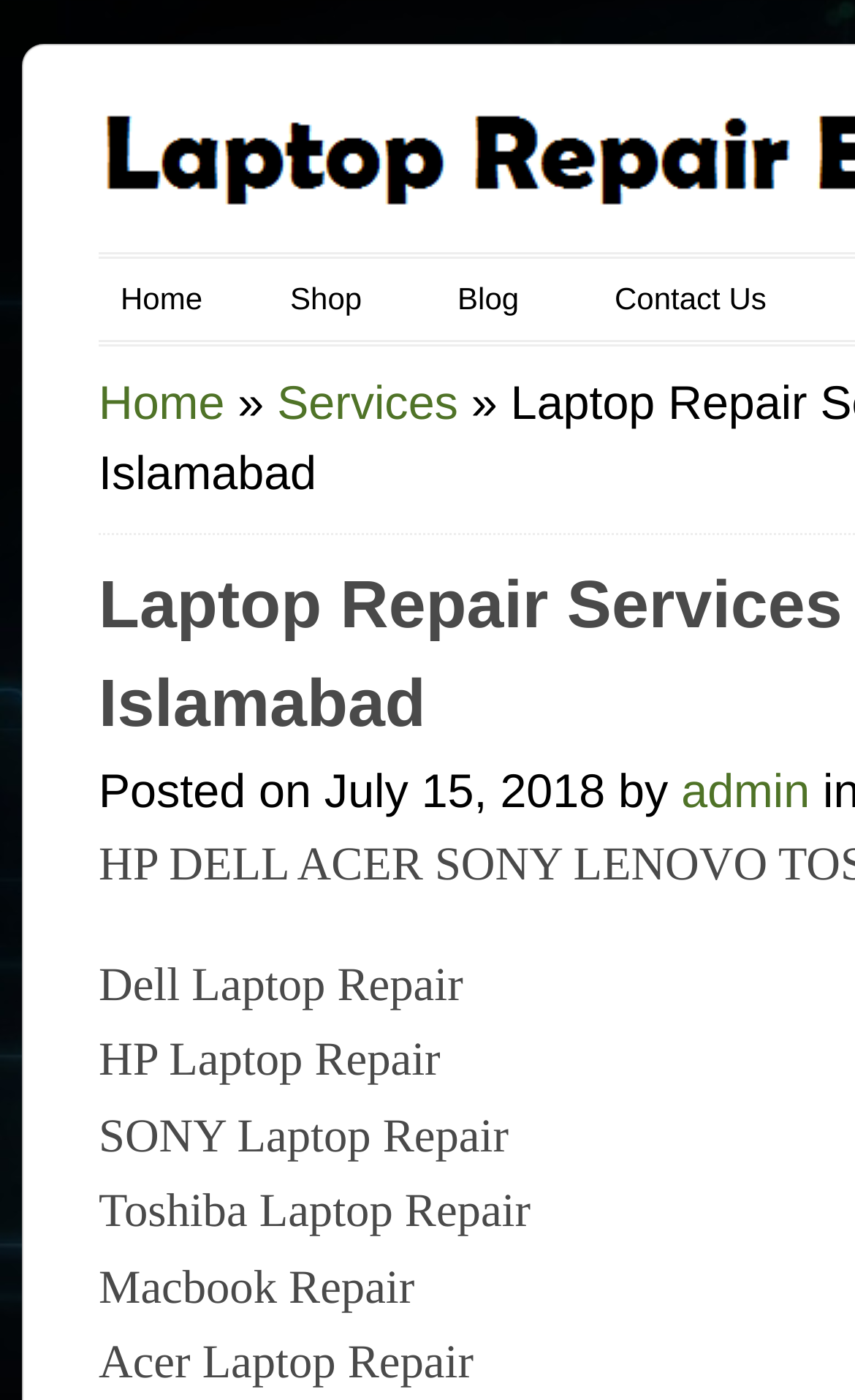Return the bounding box coordinates of the UI element that corresponds to this description: "Services". The coordinates must be given as four float numbers in the range of 0 and 1, [left, top, right, bottom].

[0.324, 0.269, 0.536, 0.307]